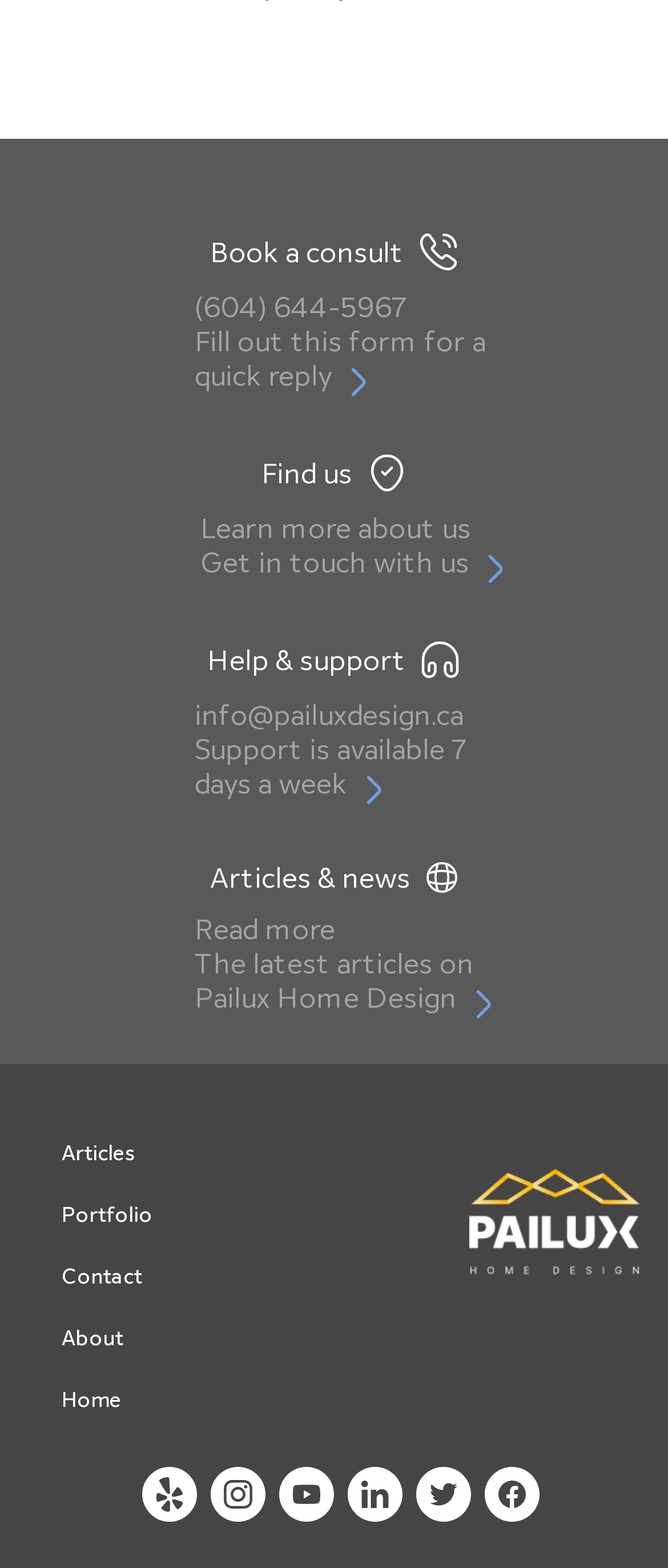Give a concise answer using one word or a phrase to the following question:
What is the email address to get in touch with the company?

info@pailuxdesign.ca